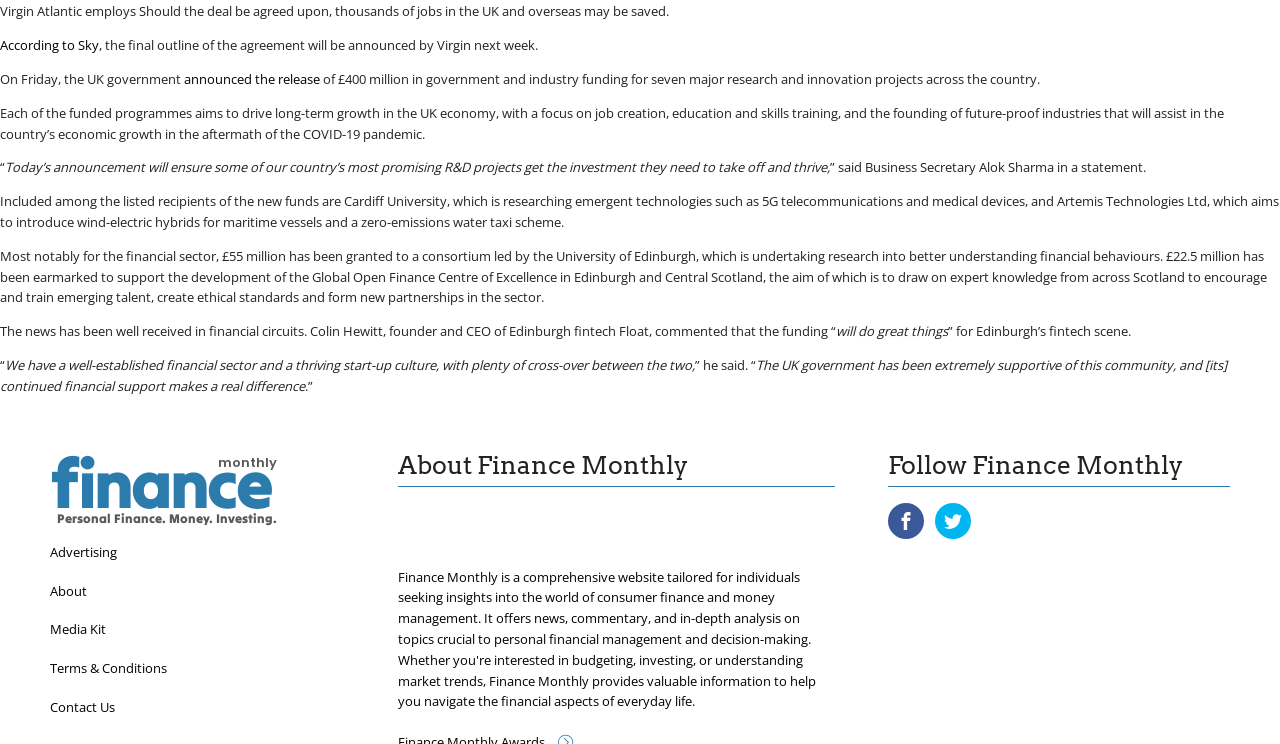Identify the bounding box coordinates of the area that should be clicked in order to complete the given instruction: "Read the recent post about how to mentally prepare for the PTE exam". The bounding box coordinates should be four float numbers between 0 and 1, i.e., [left, top, right, bottom].

None